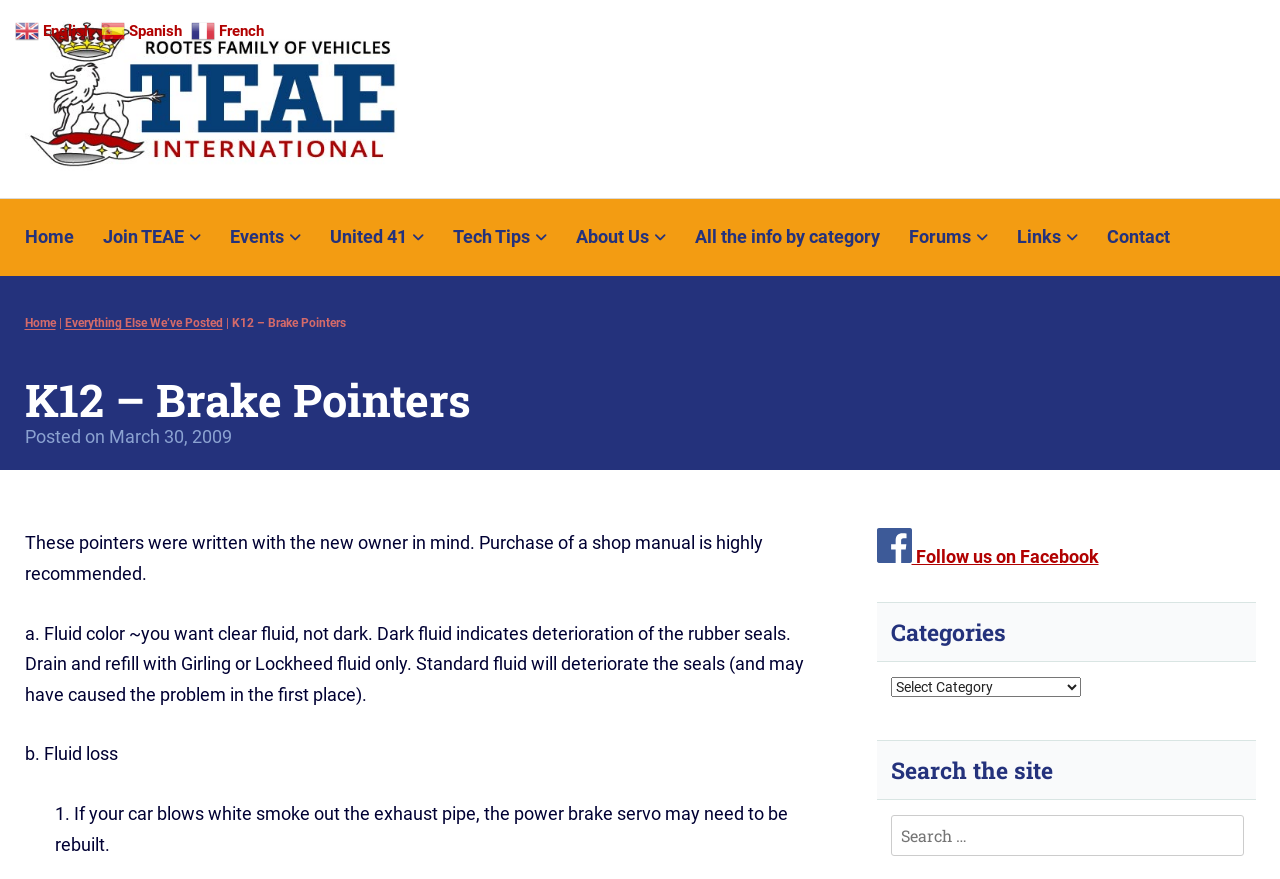What is the topic of the article?
Using the image as a reference, give an elaborate response to the question.

The topic of the article can be found in the heading 'K12 – Brake Pointers' which is located in the middle of the webpage. The article appears to be providing information and tips related to brake pointers.